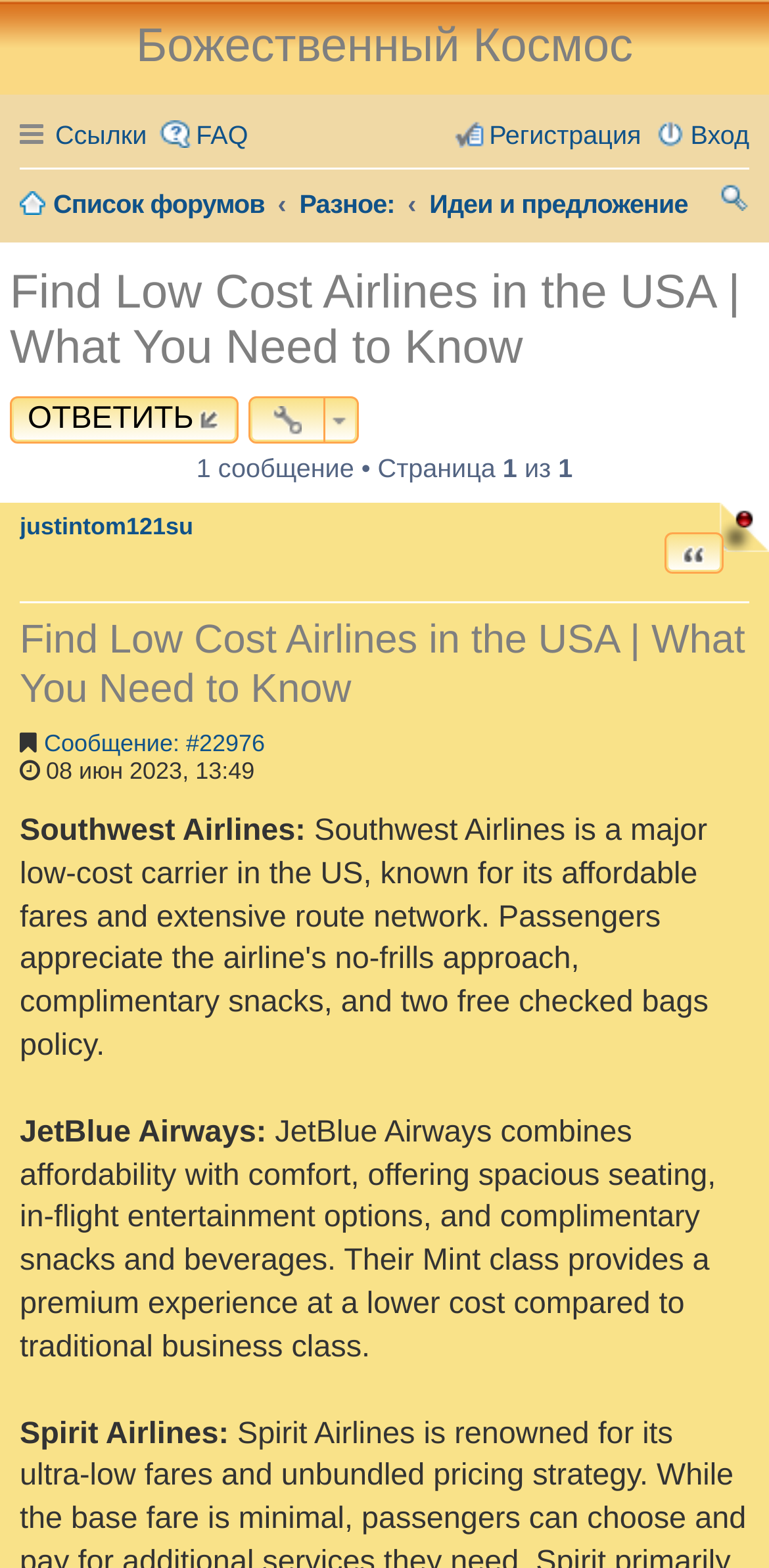Answer in one word or a short phrase: 
How many menu items are in the top menubar?

4